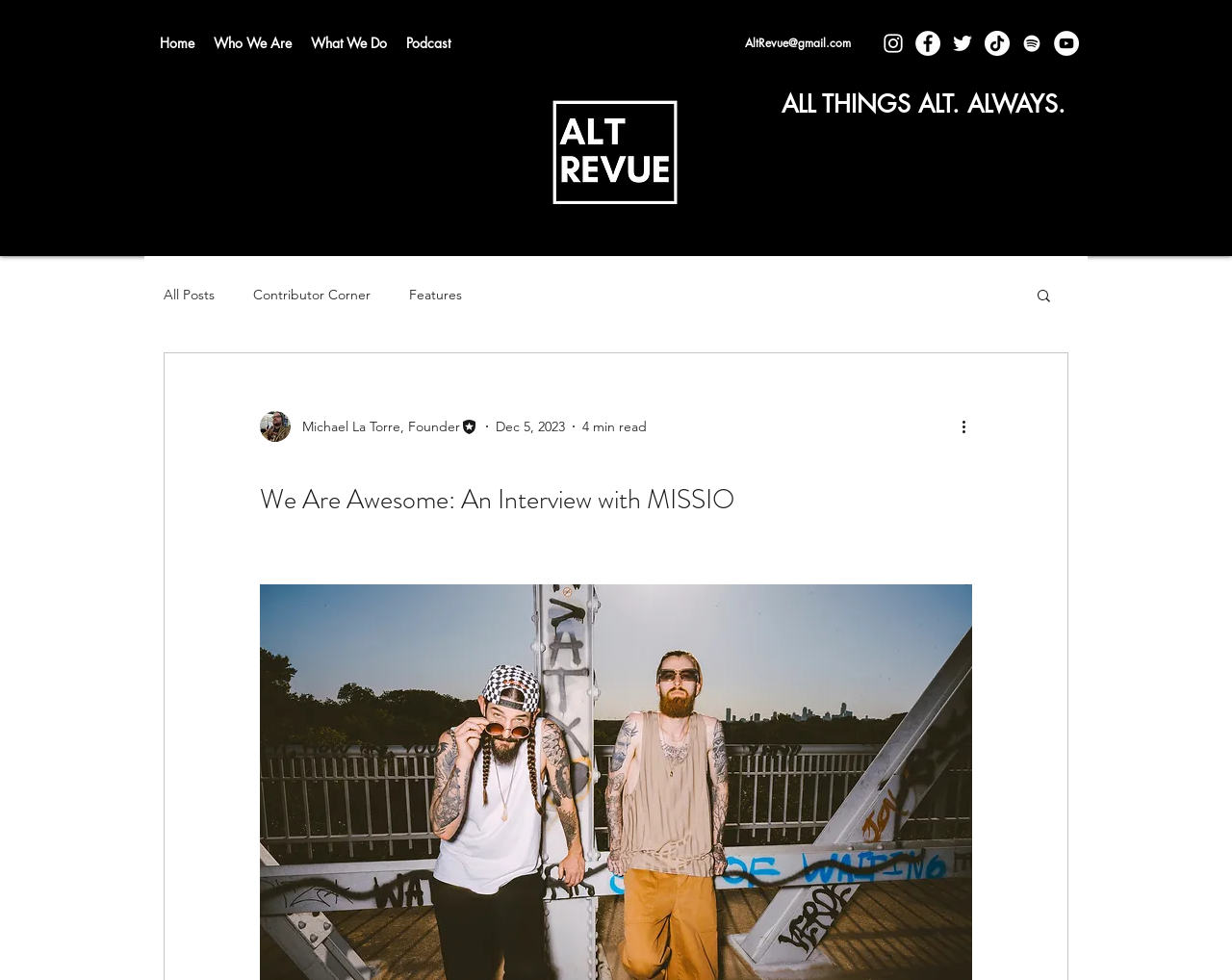Could you highlight the region that needs to be clicked to execute the instruction: "Search for a topic"?

None